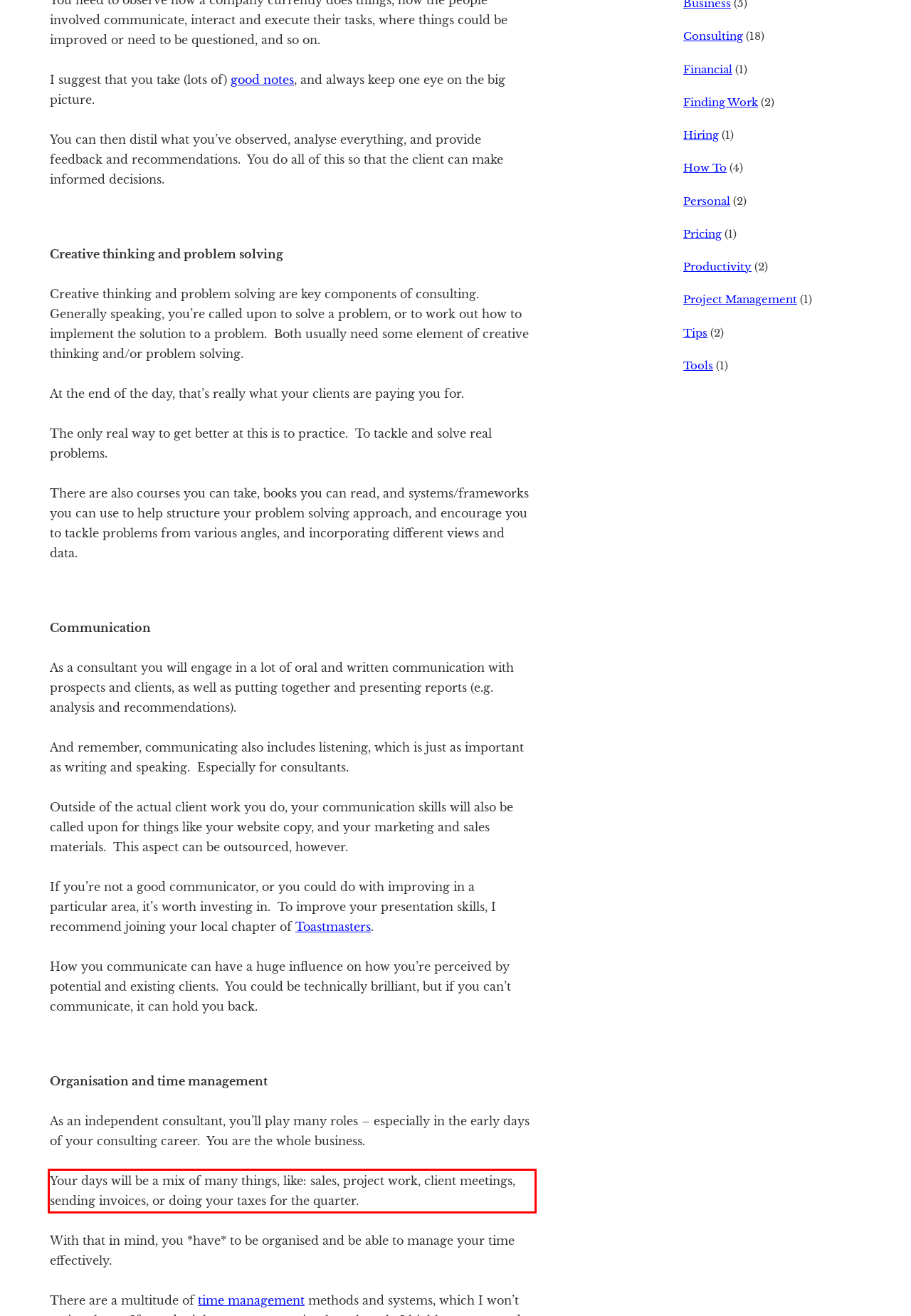Using the provided screenshot of a webpage, recognize and generate the text found within the red rectangle bounding box.

Your days will be a mix of many things, like: sales, project work, client meetings, sending invoices, or doing your taxes for the quarter.